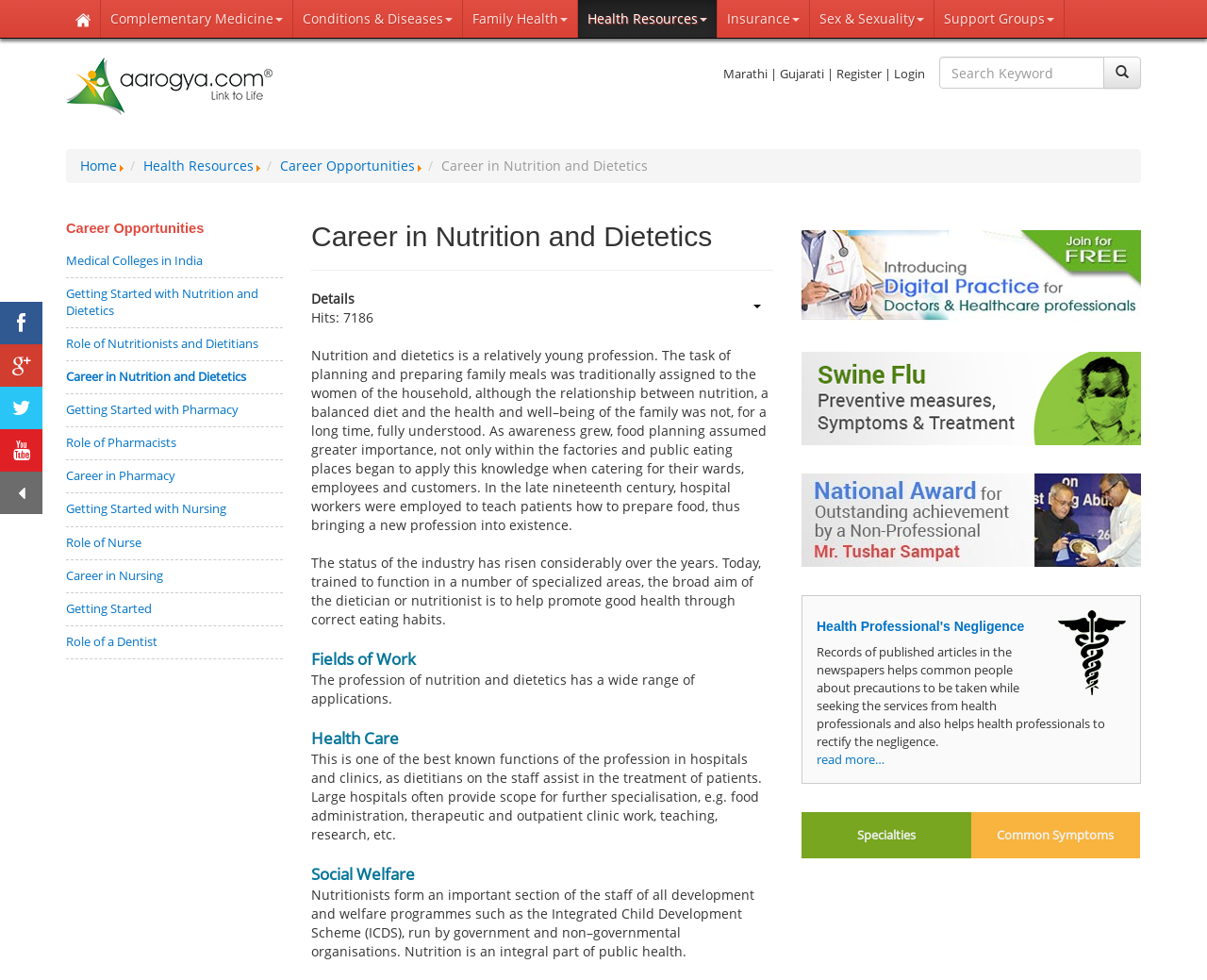Offer an extensive depiction of the webpage and its key elements.

The webpage is about career opportunities in nutrition and dietetics. At the top, there is a navigation menu with links to various sections, including "Home", "Complementary Medicine", "Conditions & Diseases", and others. Below the navigation menu, there is a logo and a search bar.

On the left side of the page, there is a sidebar with links to different career opportunities, including "Medical Colleges in India", "Getting Started with Nutrition and Dietetics", and "Role of Nutritionists and Dietitians". There are also links to other healthcare-related careers, such as pharmacy, nursing, and dentistry.

The main content of the page is divided into sections. The first section has a heading "Career in Nutrition and Dietetics" and provides an introduction to the profession, including its history and importance. The text explains how the profession has evolved over time and how dietitians and nutritionists work to promote good health through correct eating habits.

The next section is titled "Fields of Work" and lists various areas where nutritionists and dietitians can work, including healthcare, social welfare, and education. There are also sections on "Health Care" and "Social Welfare", which provide more detailed information on the roles of nutritionists and dietitians in these fields.

Further down the page, there are links to articles and news stories related to healthcare, including "Introducing Digital Practice for Doctors & Healthcare professionals", "Swine Flu", and "National Award for Outstanding achievement by a Non-Professional - Tushar Sampat". There is also a section on "Health Professional's Negligence", which includes an image and a link to an article.

At the bottom of the page, there are links to other sections, including "Specialties" and "Common Symptoms". Overall, the webpage provides a wealth of information on career opportunities in nutrition and dietetics, as well as related healthcare topics.